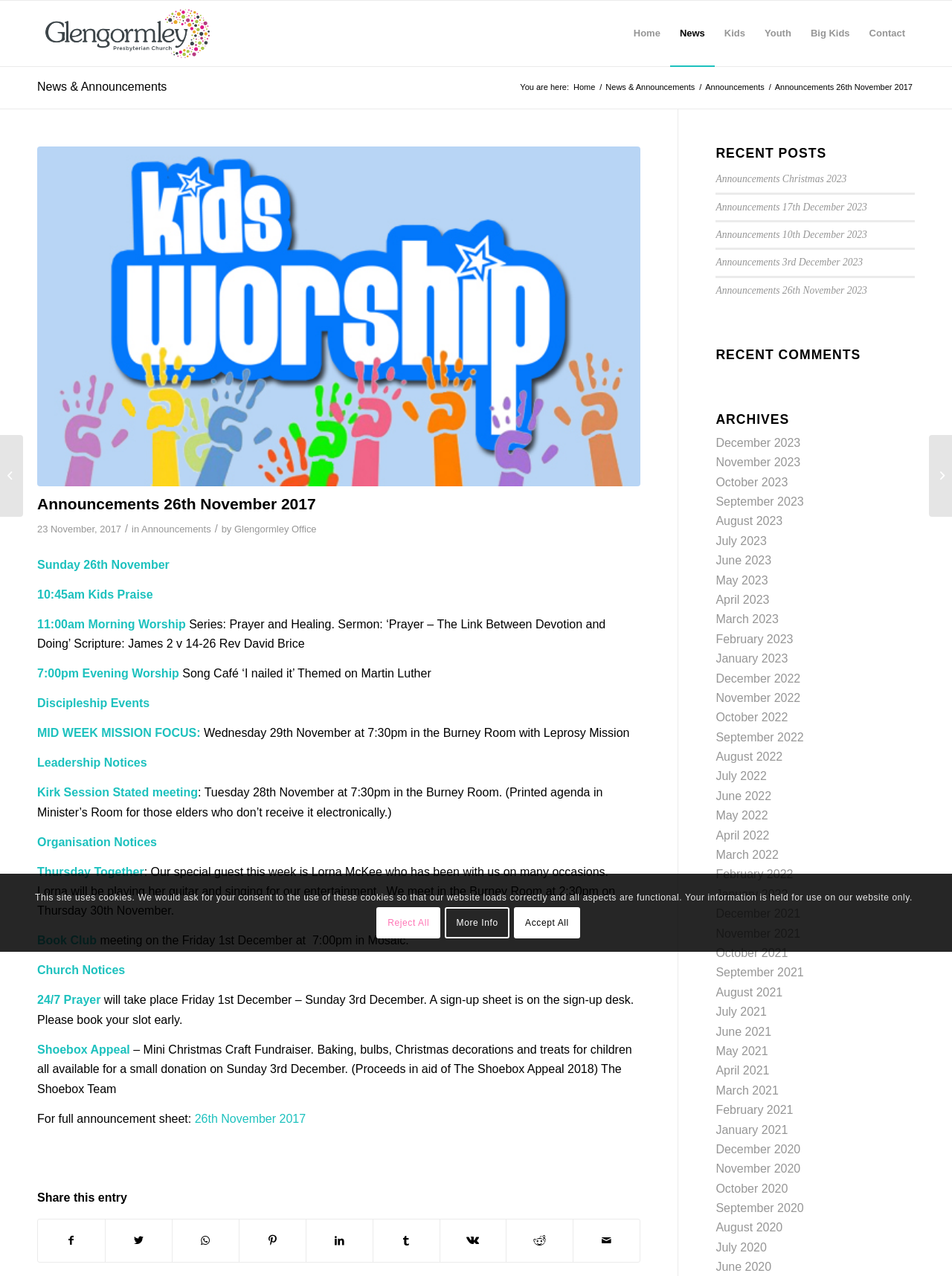What time is the Morning Worship on Sunday?
Please provide a single word or phrase based on the screenshot.

11:00am